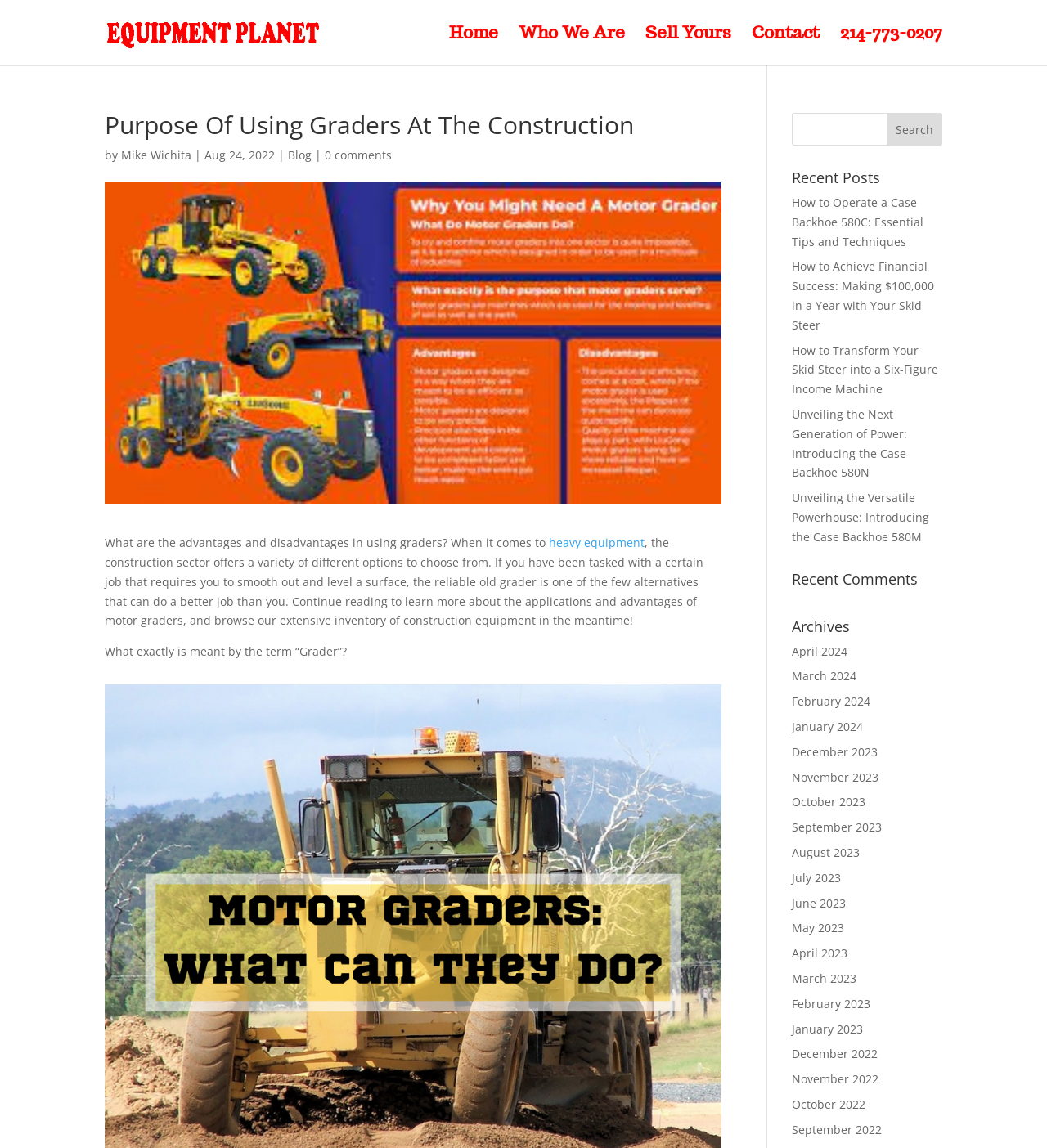Please specify the bounding box coordinates for the clickable region that will help you carry out the instruction: "Click on the 'Home' link".

[0.429, 0.024, 0.476, 0.057]